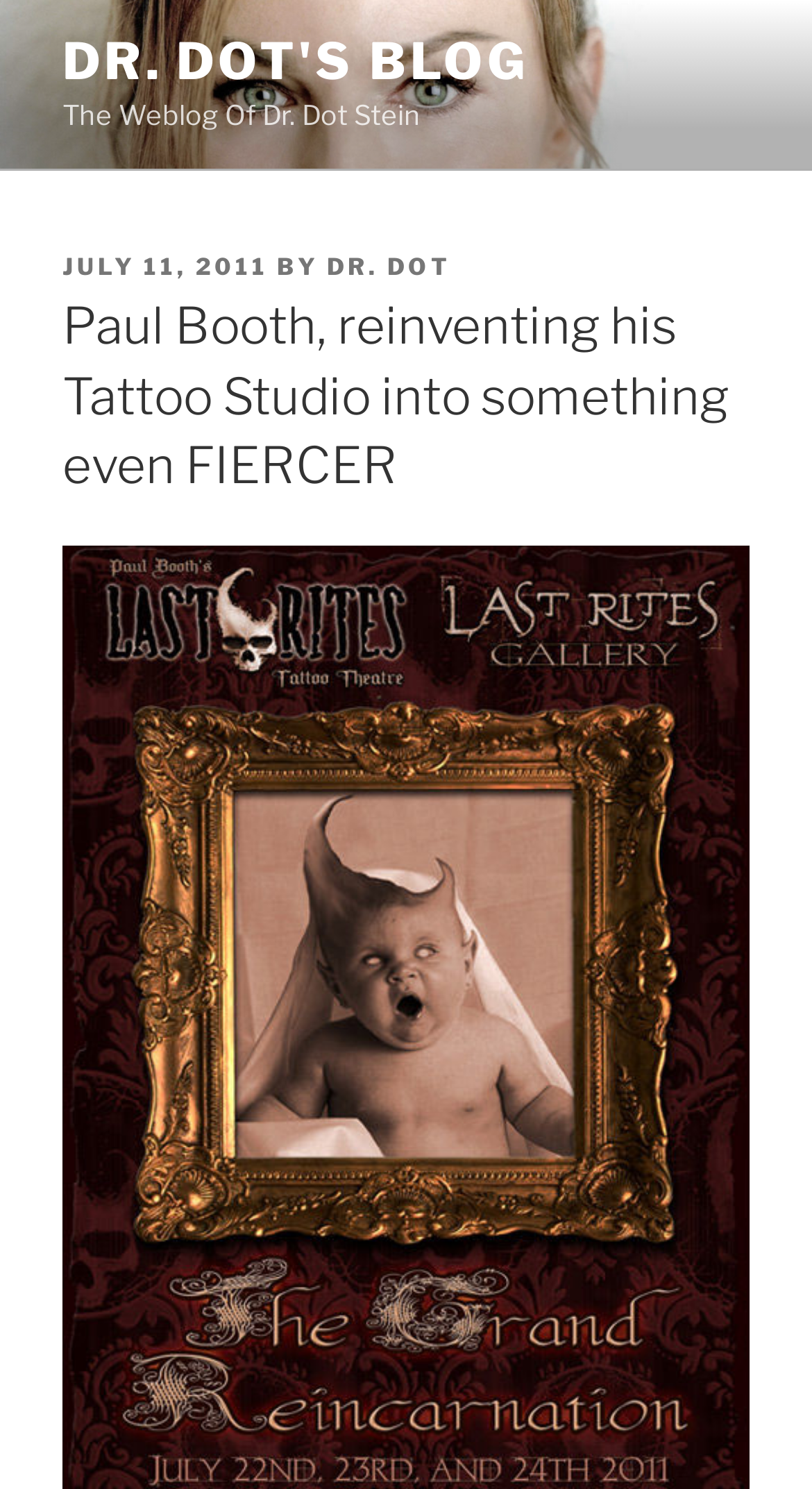Extract the top-level heading from the webpage and provide its text.

Paul Booth, reinventing his Tattoo Studio into something even FIERCER